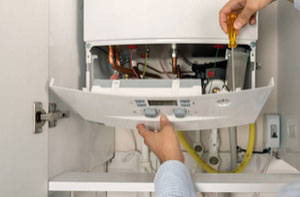Detail the scene shown in the image extensively.

This image showcases a technician performing maintenance on a gas boiler, situated inside a cabinet. The individual is using a screwdriver to access the interior components of the boiler, which is a critical part of home heating systems. Regular maintenance, such as checking for leaks and ensuring proper functioning, is essential for efficiency and safety. This visual complements content on gas boiler repairs, emphasizing the importance of professional servicing to maintain optimal performance and prolong the lifespan of heating systems. Regular servicing can also help in preventing unexpected breakdowns and high energy bills associated with poorly maintained equipment.